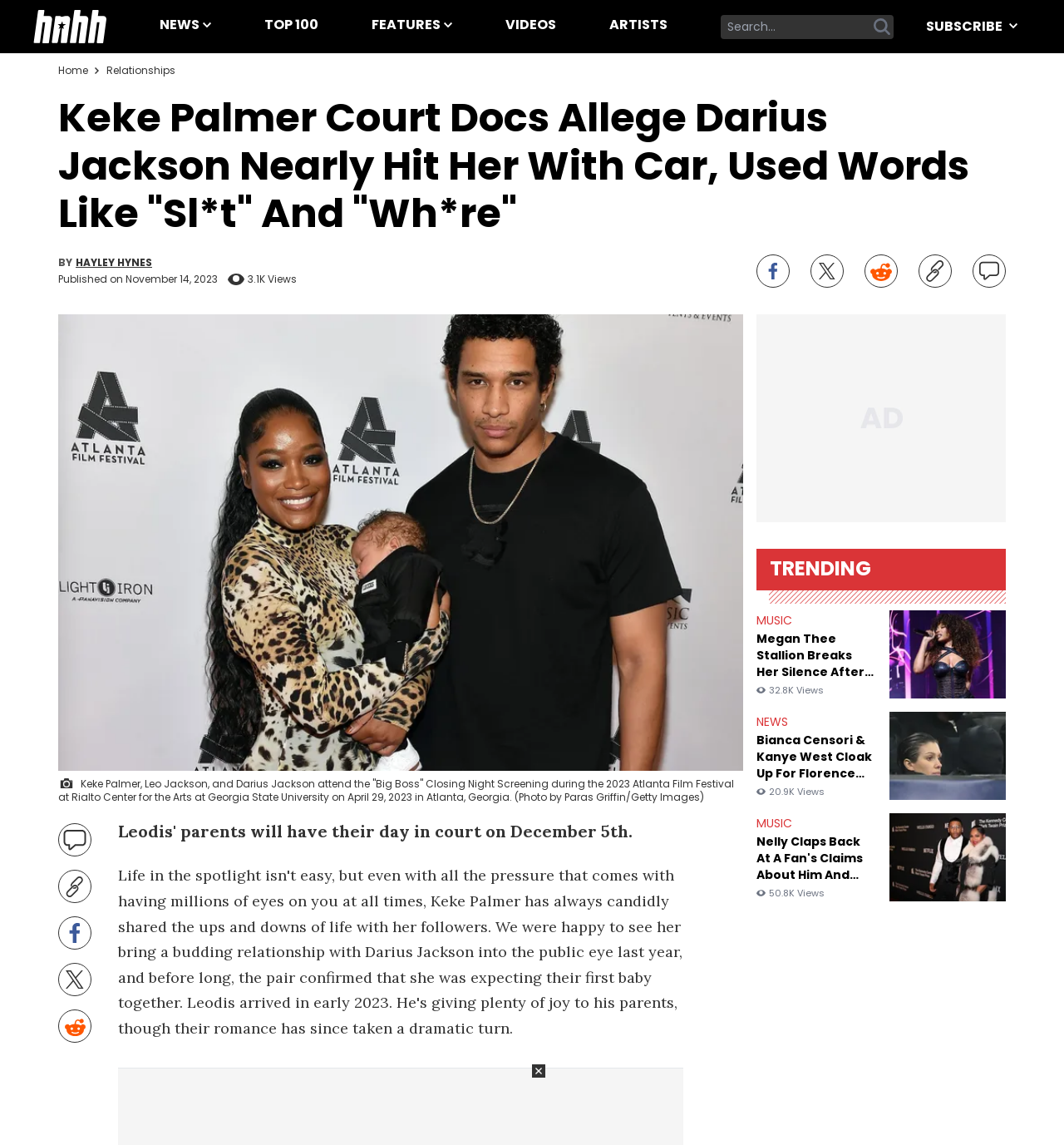What is the category of the news article below the main article?
Using the image provided, answer with just one word or phrase.

NEWS